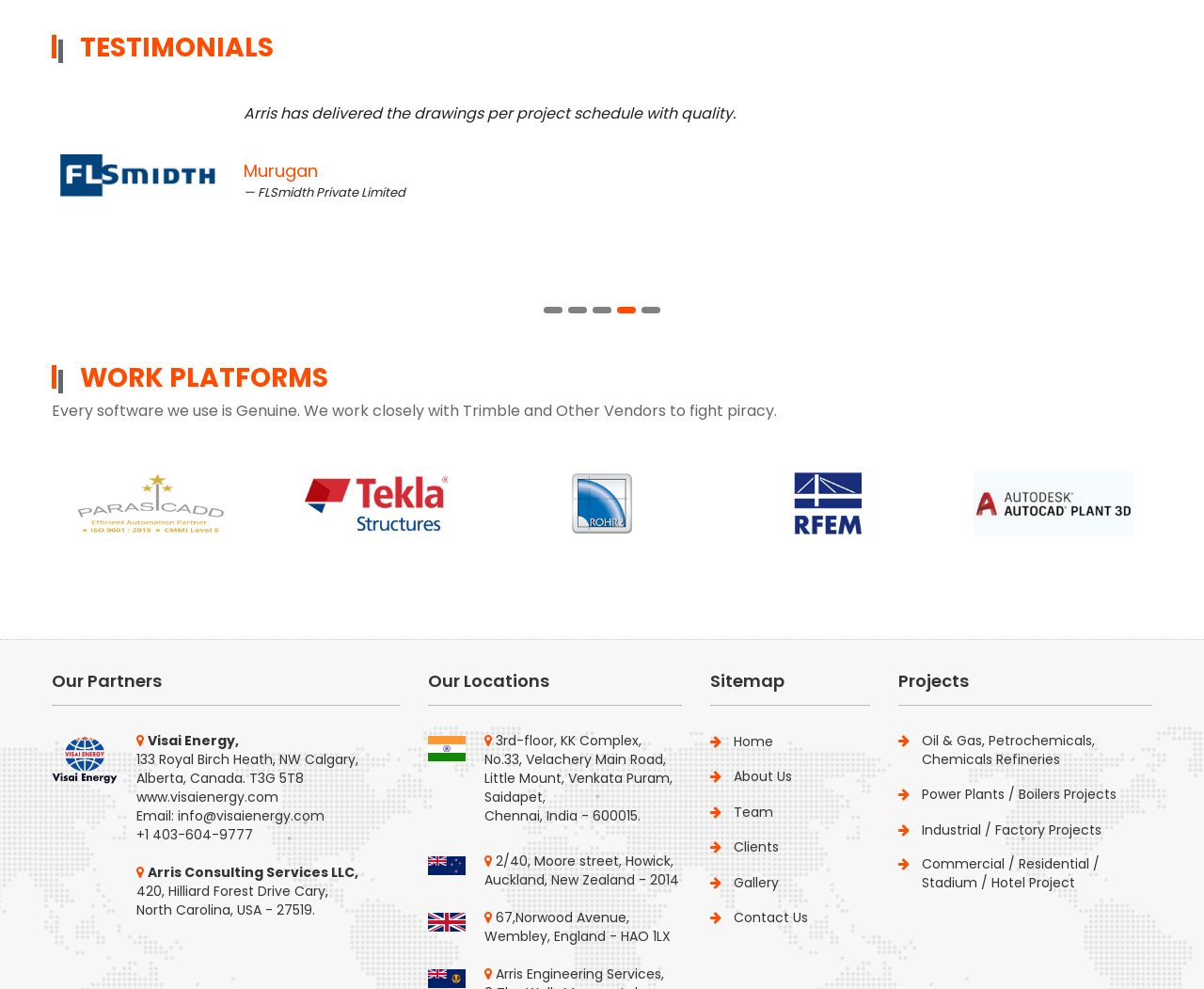Locate the bounding box coordinates of the element's region that should be clicked to carry out the following instruction: "View testimonials". The coordinates need to be four float numbers between 0 and 1, i.e., [left, top, right, bottom].

[0.043, 0.035, 0.957, 0.067]